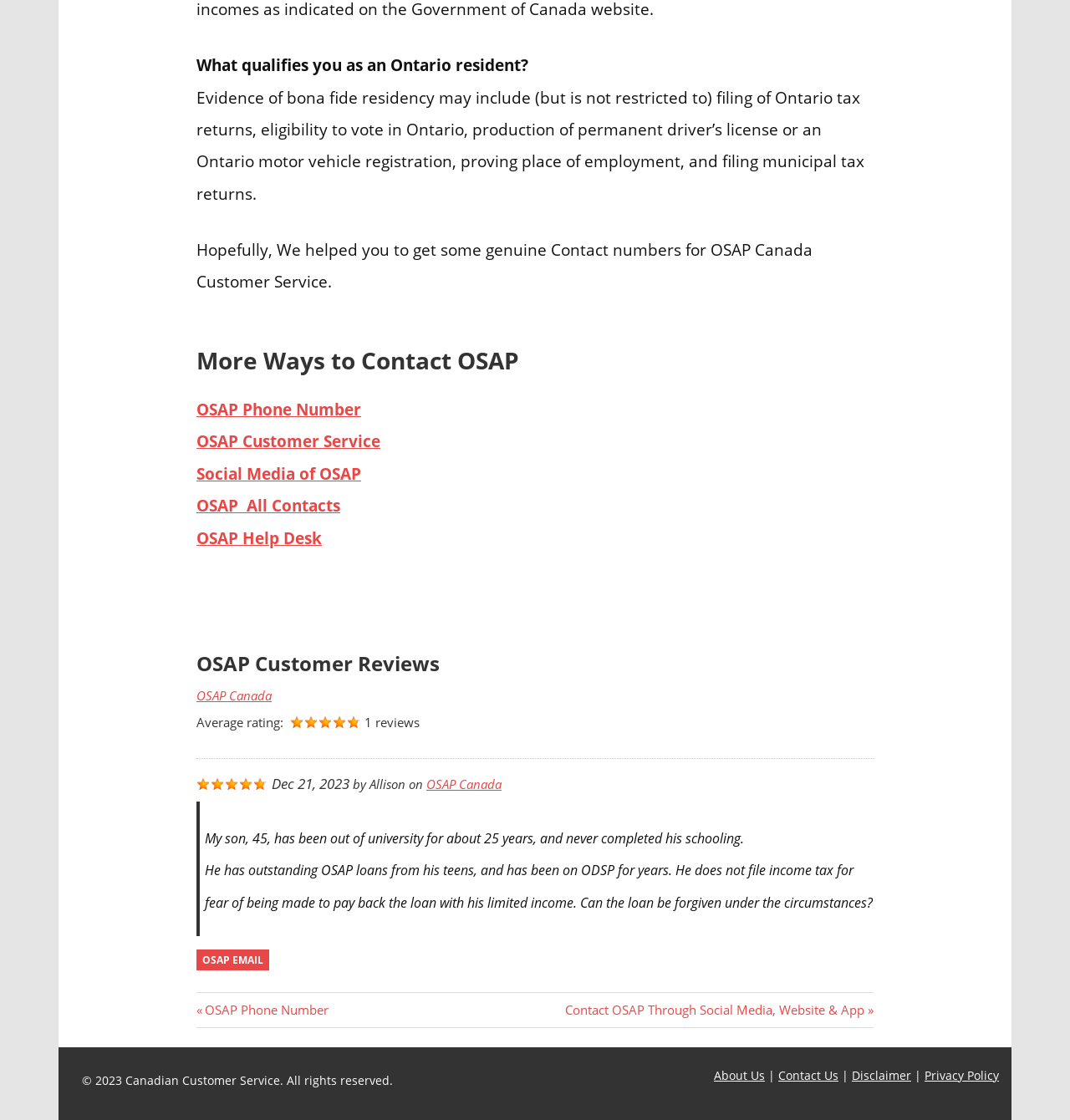Pinpoint the bounding box coordinates of the clickable area necessary to execute the following instruction: "Visit OSAP Canada". The coordinates should be given as four float numbers between 0 and 1, namely [left, top, right, bottom].

[0.398, 0.692, 0.469, 0.708]